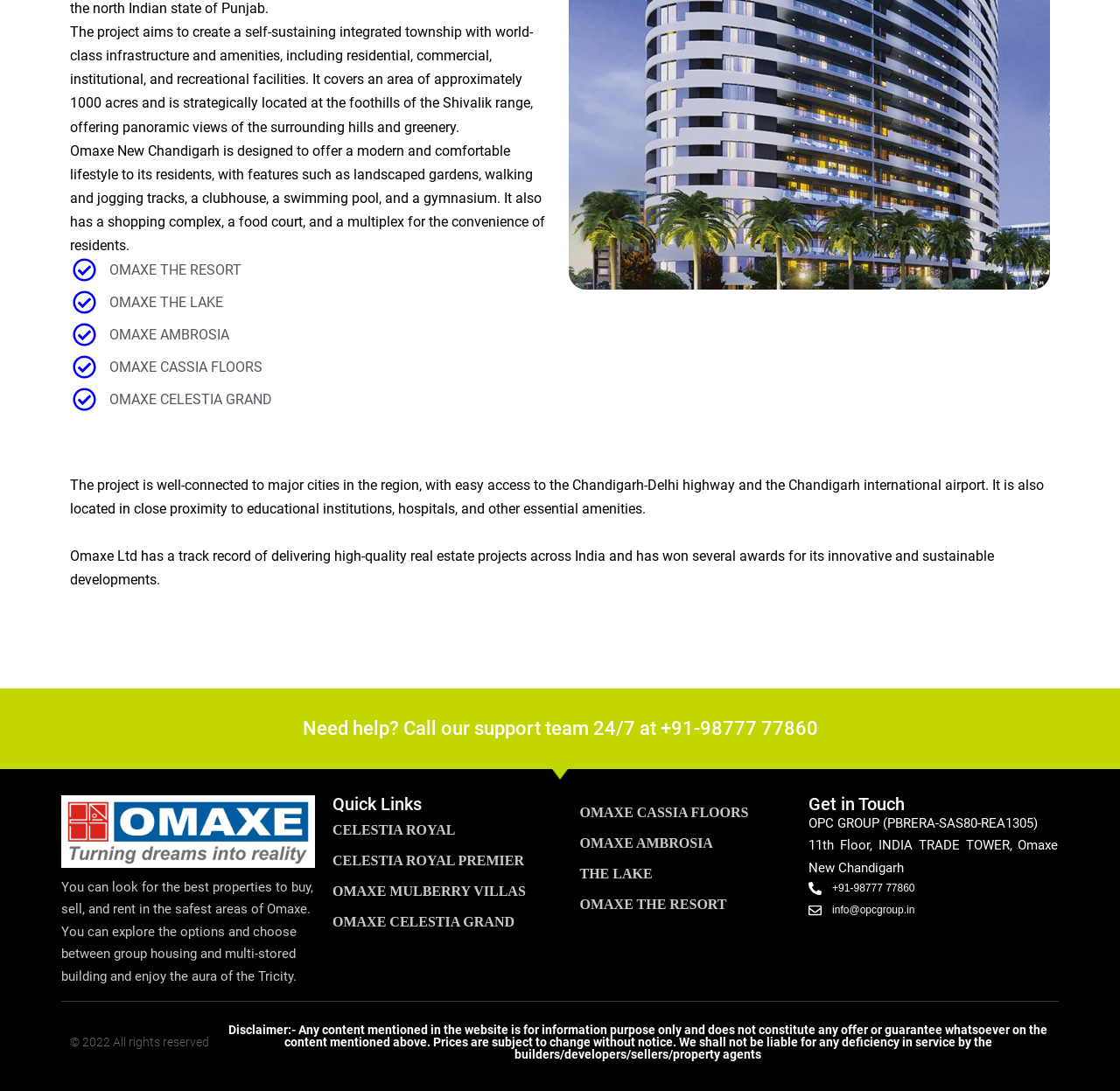Predict the bounding box coordinates of the UI element that matches this description: "alt="omaxe logo"". The coordinates should be in the format [left, top, right, bottom] with each value between 0 and 1.

[0.055, 0.729, 0.281, 0.795]